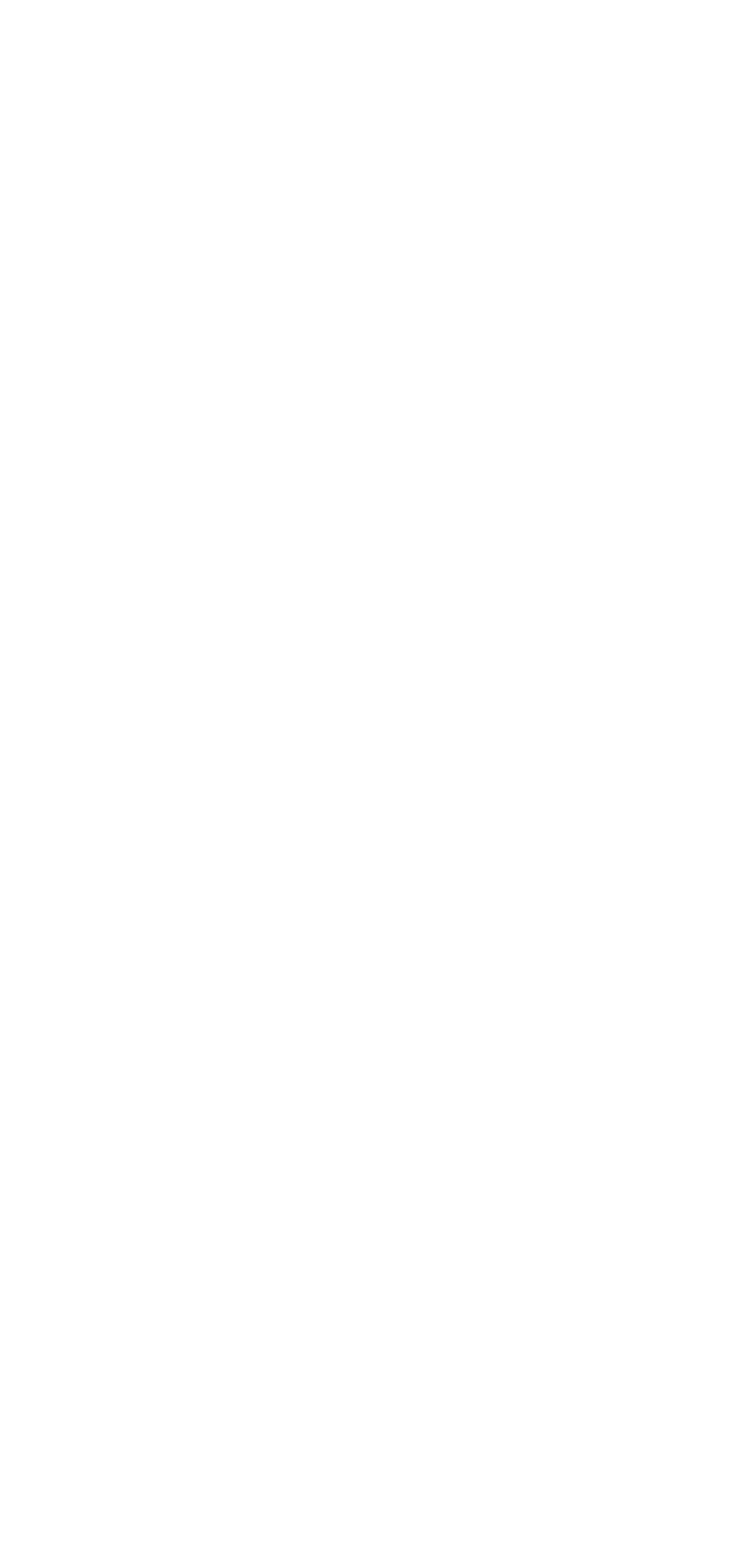Please provide a comprehensive response to the question based on the details in the image: What is the purpose of the 'Submit Inquiry' button?

The 'Submit Inquiry' button is located below the input fields for 'Your Name', 'Your Email', and 'Your Phone'. It is likely that the user is expected to fill in these fields and then click the 'Submit Inquiry' button to send their inquiry to the website owner or administrator.